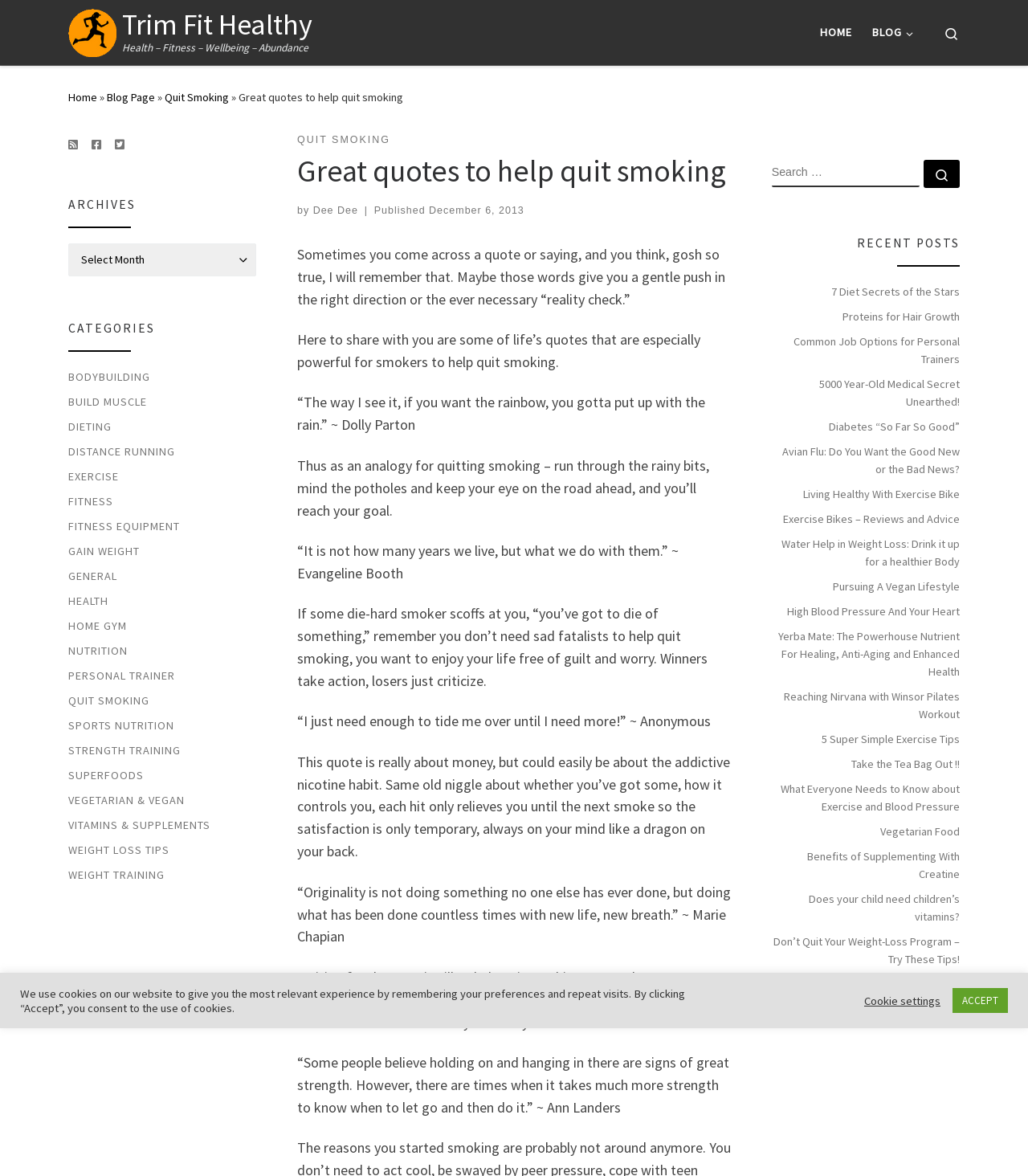How many categories are listed on the webpage?
Kindly offer a detailed explanation using the data available in the image.

I counted the number of link elements under the 'CATEGORIES' heading and found 20 categories listed.